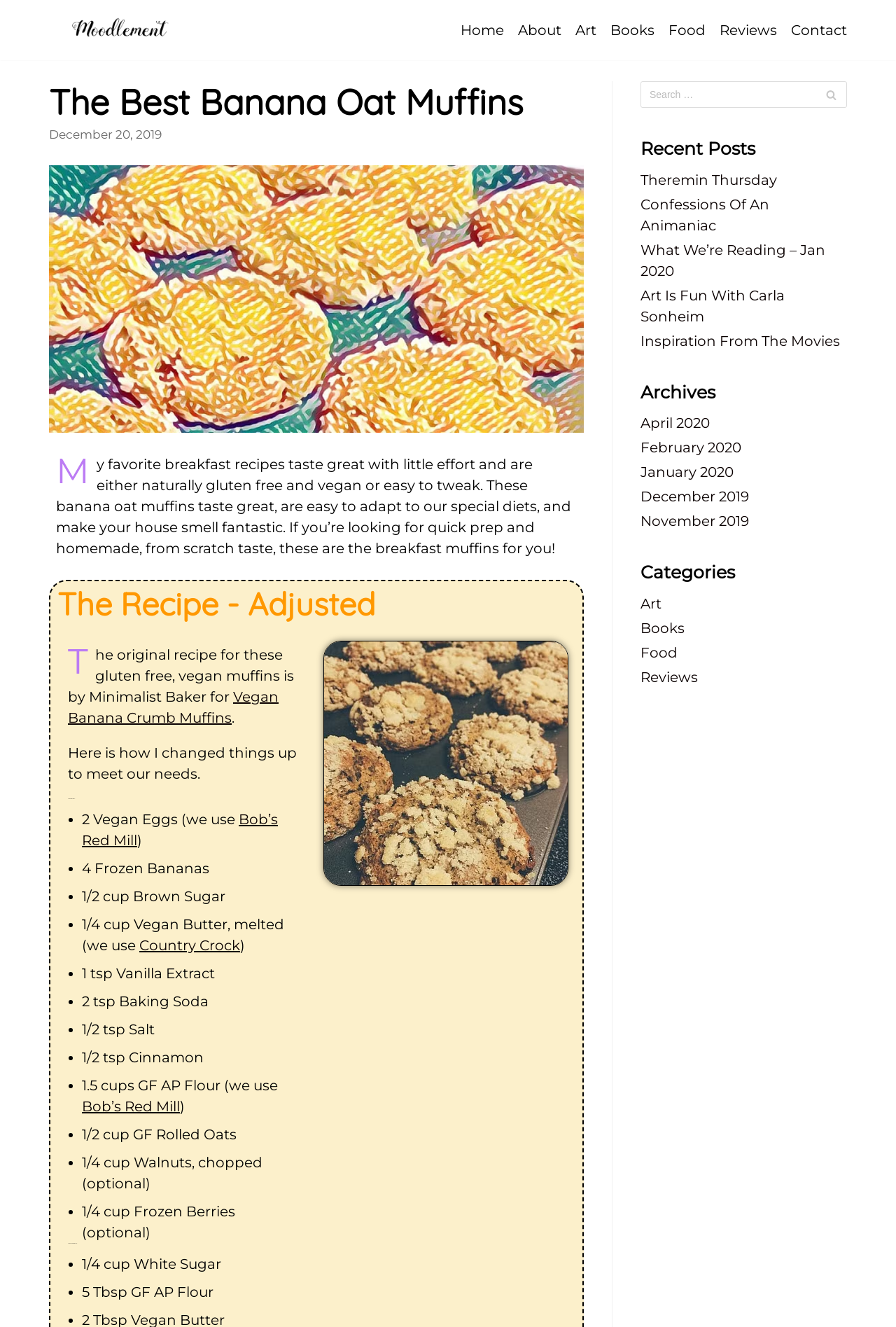What is the category of the article 'Theremin Thursday'?
Offer a detailed and exhaustive answer to the question.

I found the link 'Theremin Thursday' under the 'Recent Posts' section, but the category of this article is not explicitly mentioned.